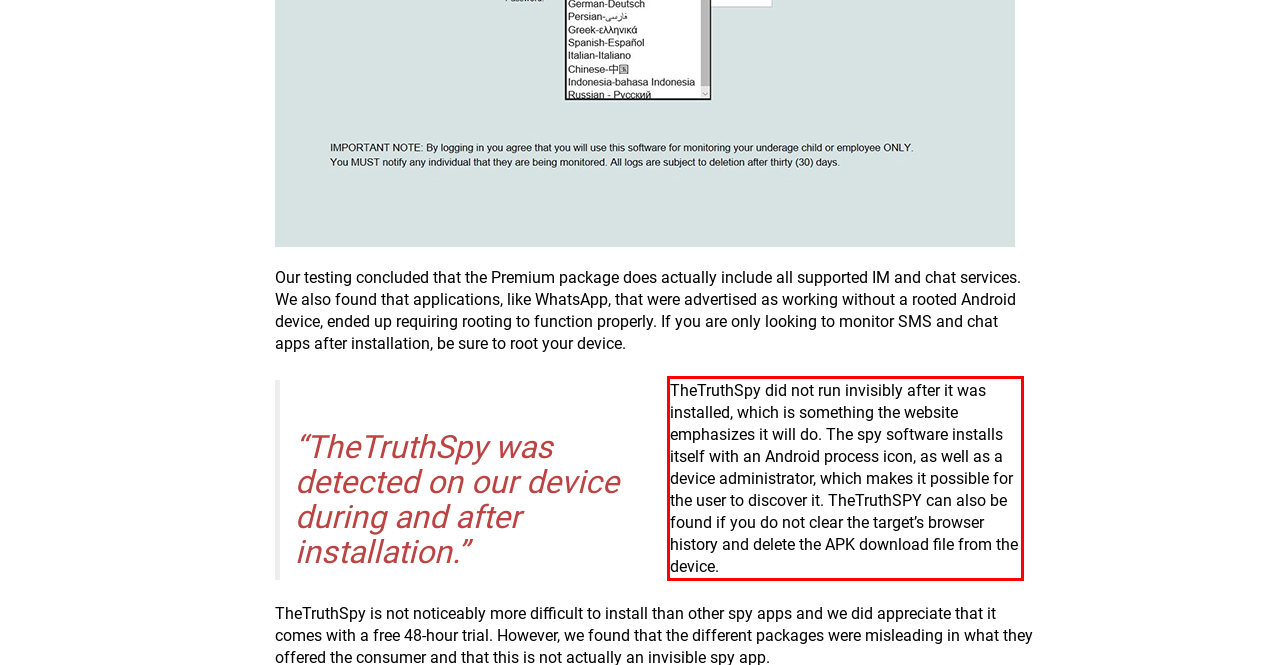Examine the screenshot of the webpage, locate the red bounding box, and perform OCR to extract the text contained within it.

TheTruthSpy did not run invisibly after it was installed, which is something the website emphasizes it will do. The spy software installs itself with an Android process icon, as well as a device administrator, which makes it possible for the user to discover it. TheTruthSPY can also be found if you do not clear the target’s browser history and delete the APK download file from the device.